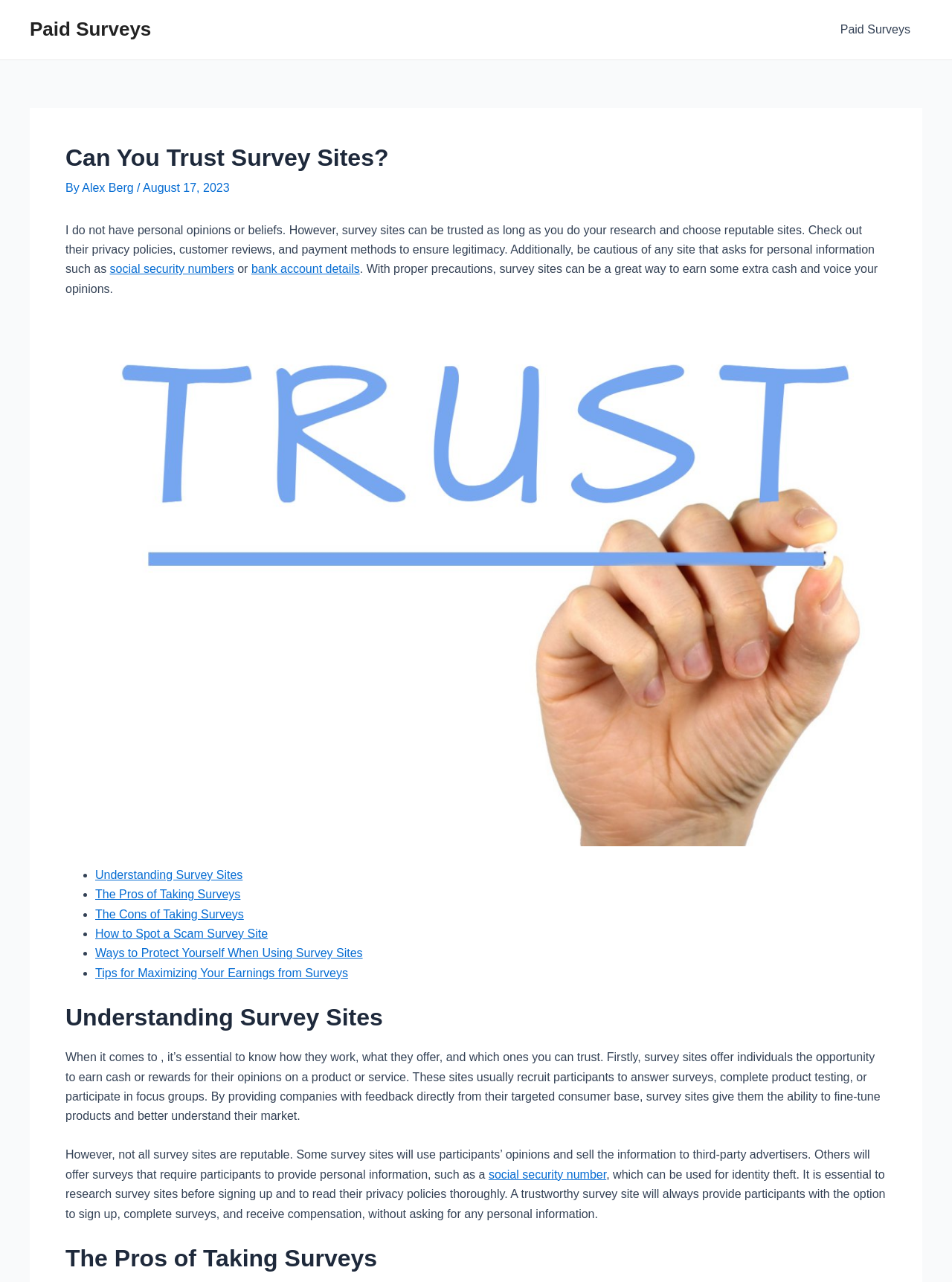Using the element description: "Alex Berg", determine the bounding box coordinates. The coordinates should be in the format [left, top, right, bottom], with values between 0 and 1.

[0.086, 0.142, 0.144, 0.152]